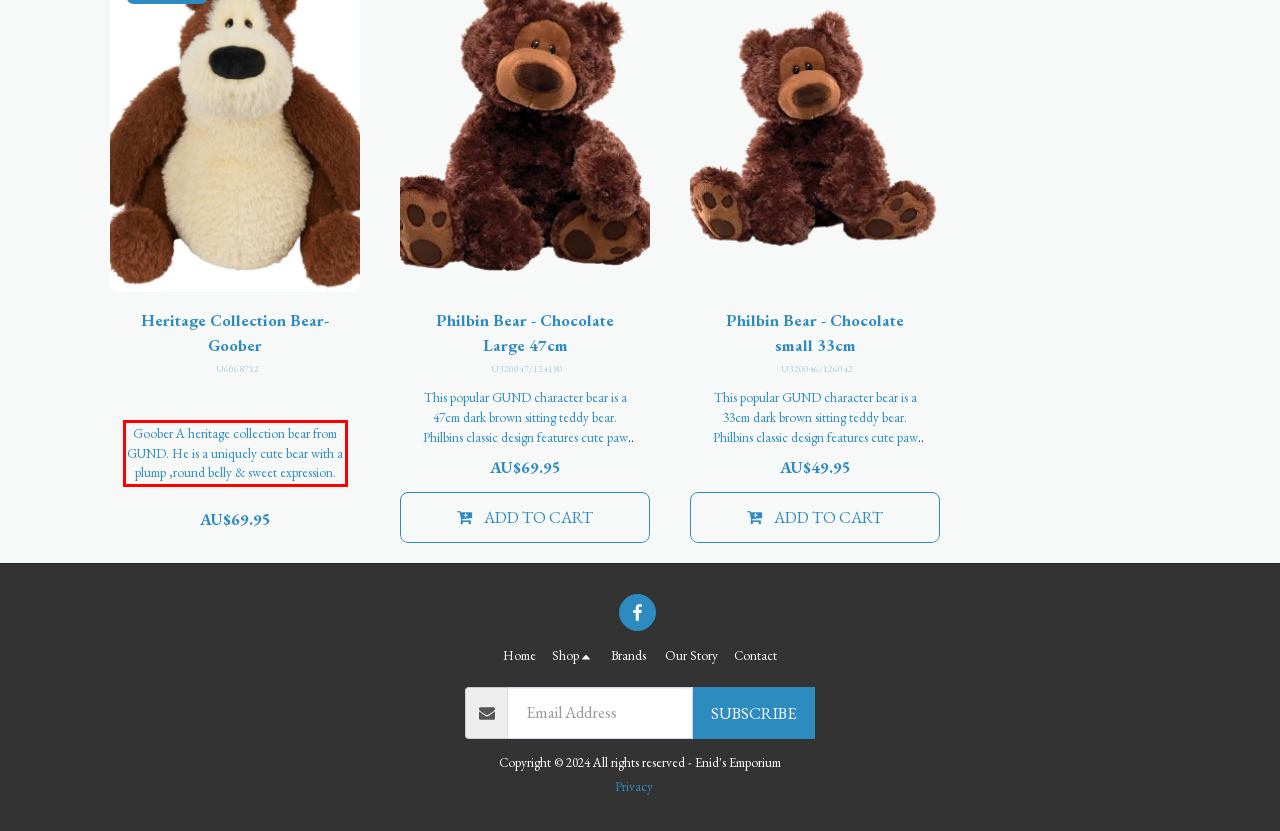Please look at the webpage screenshot and extract the text enclosed by the red bounding box.

Goober A heritage collection bear from GUND. He is a uniquely cute bear with a plump ,round belly & sweet expression.